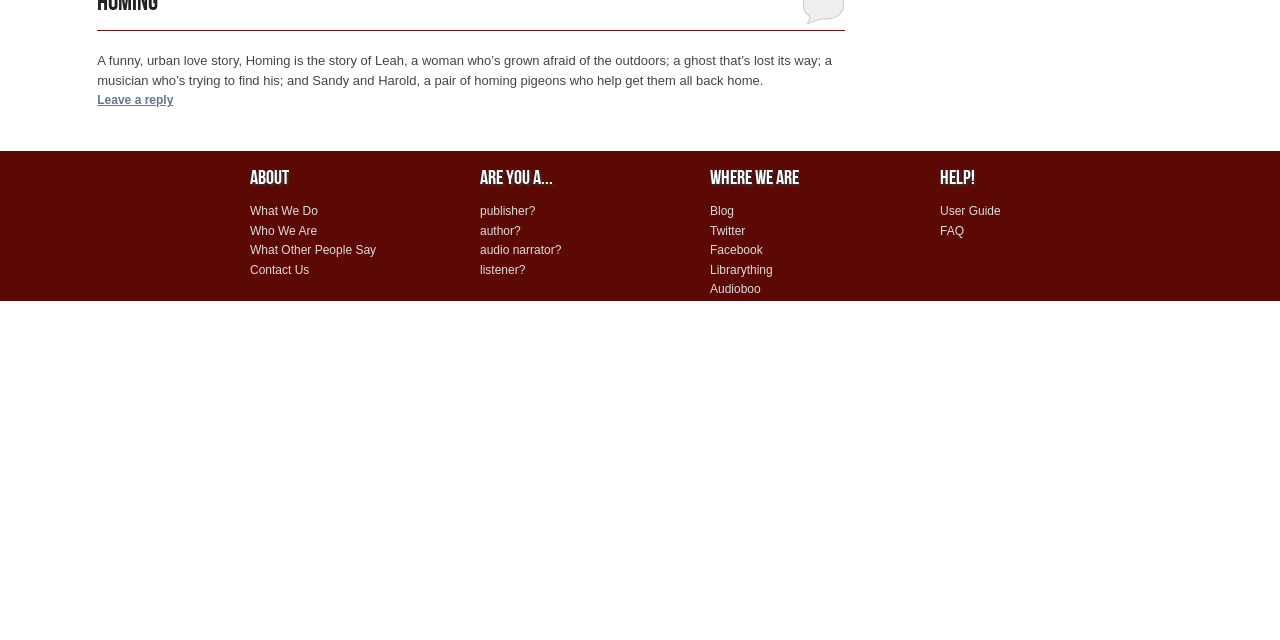Determine the bounding box coordinates of the UI element that matches the following description: "What We Do". The coordinates should be four float numbers between 0 and 1 in the format [left, top, right, bottom].

[0.195, 0.319, 0.248, 0.341]